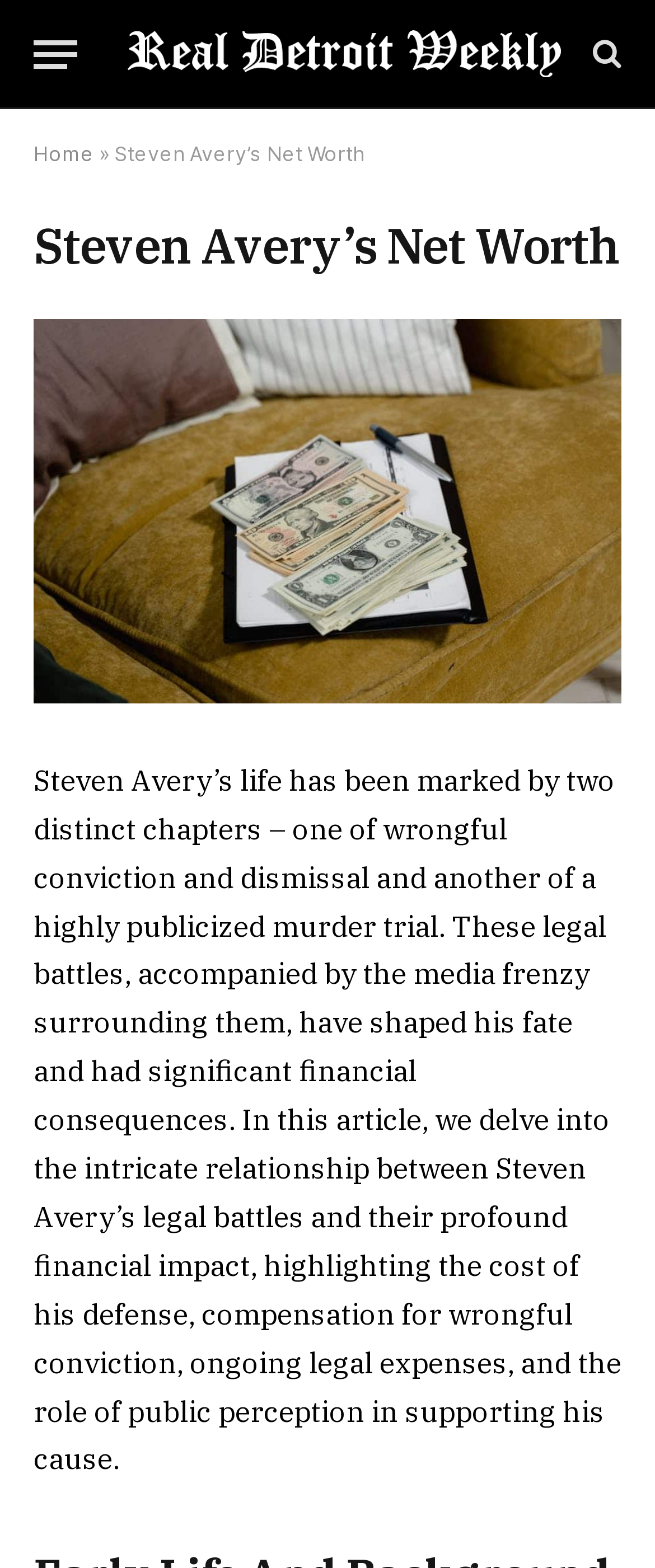Answer the question below in one word or phrase:
What is the name of the website?

Real Detroit Weekly